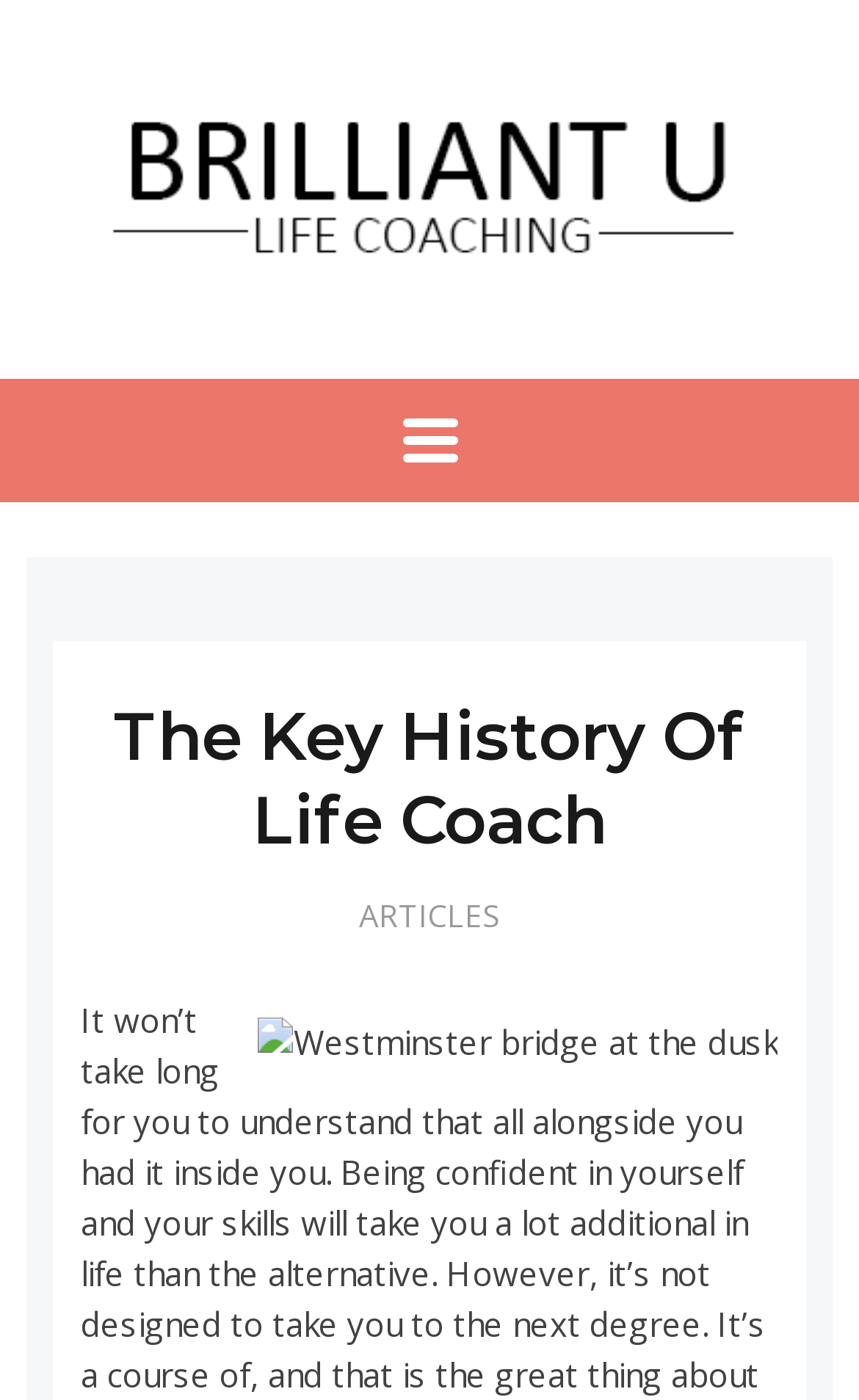Provide the bounding box coordinates of the HTML element described as: "Menu". The bounding box coordinates should be four float numbers between 0 and 1, i.e., [left, top, right, bottom].

[0.404, 0.271, 0.596, 0.359]